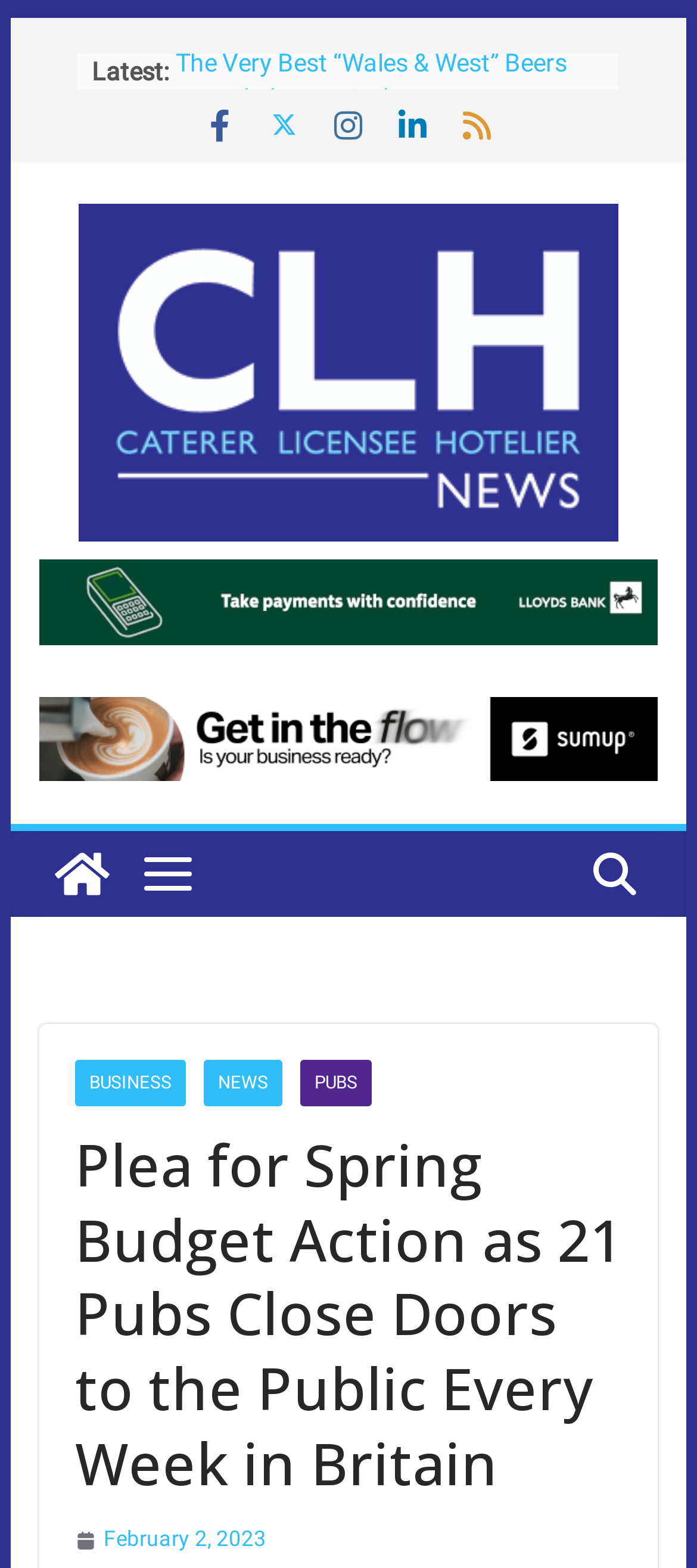Reply to the question with a single word or phrase:
What is the topic of the first news article?

Pubs closing